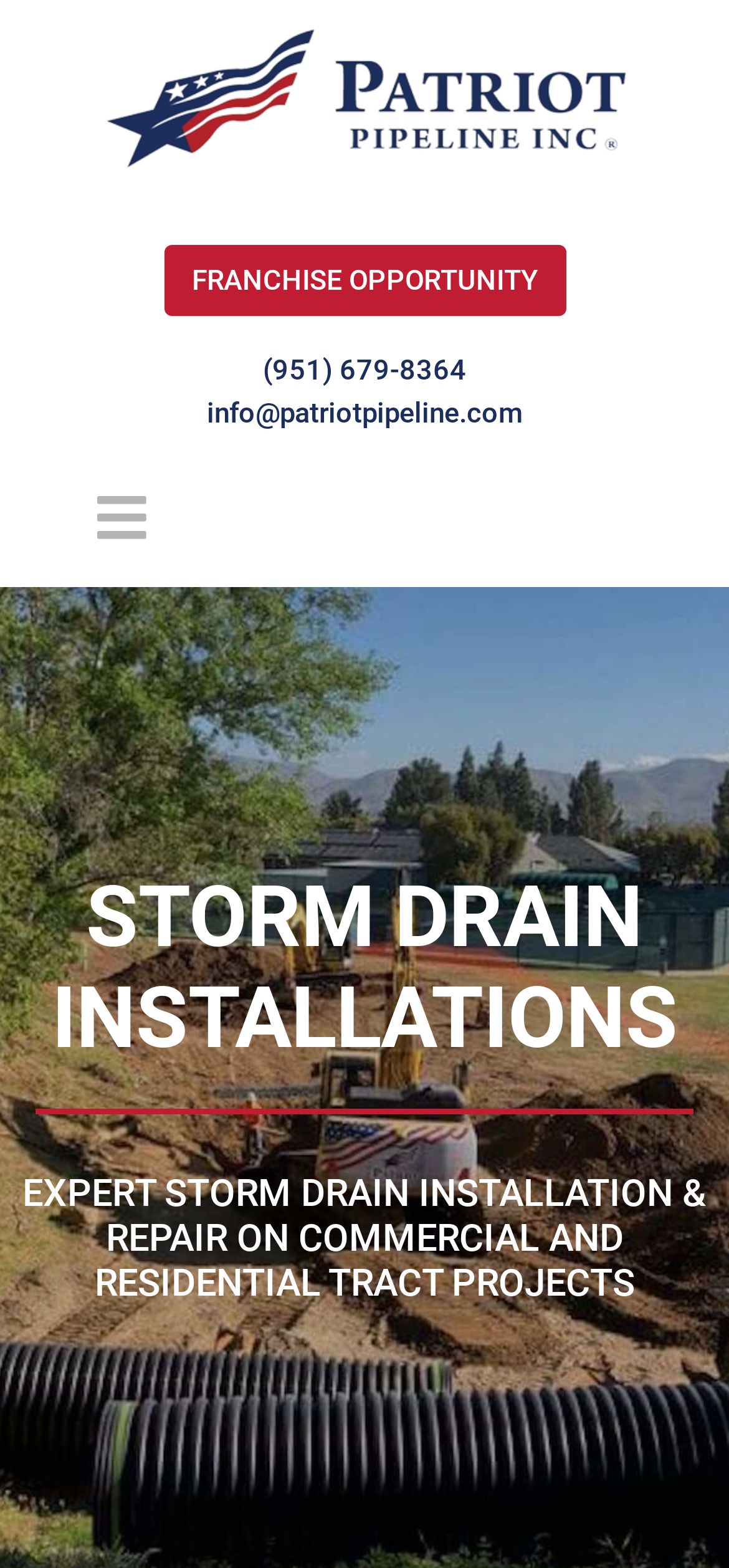Locate the bounding box coordinates of the clickable element to fulfill the following instruction: "View franchise opportunity". Provide the coordinates as four float numbers between 0 and 1 in the format [left, top, right, bottom].

[0.224, 0.156, 0.776, 0.201]